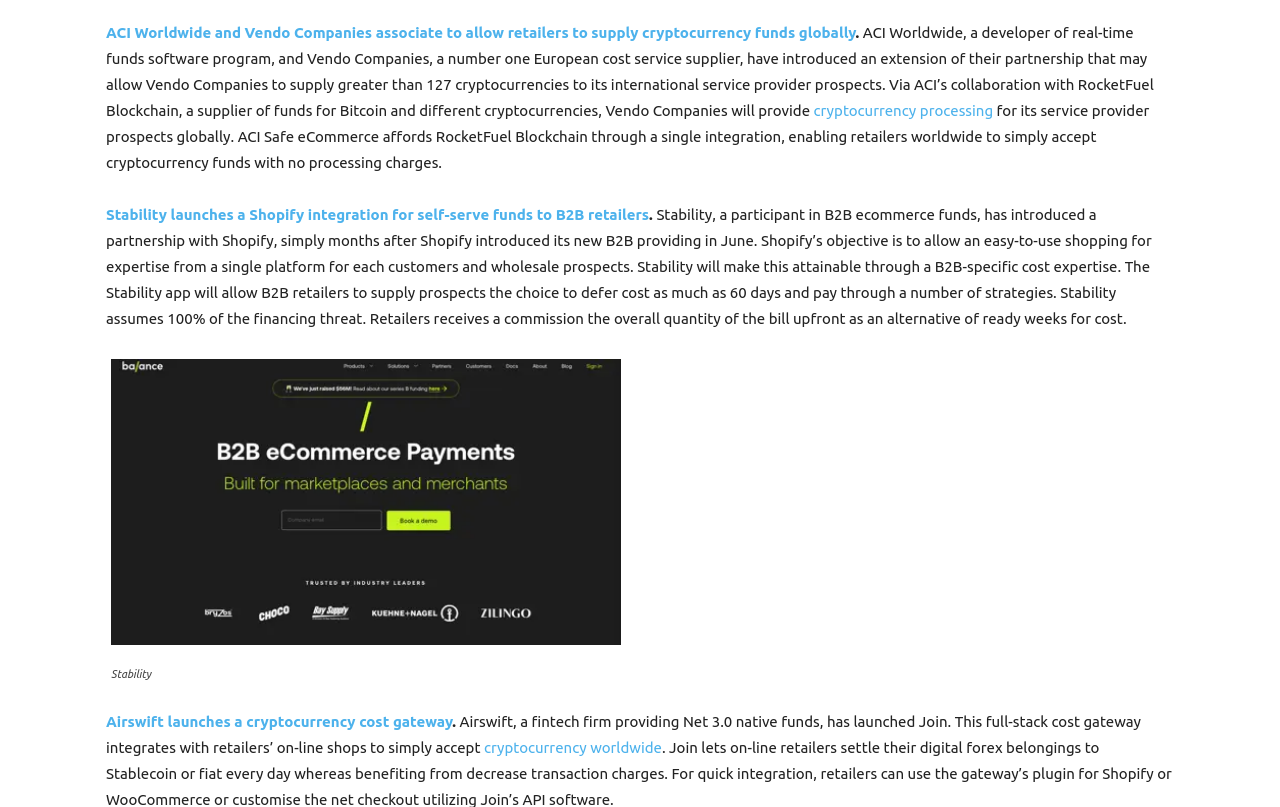How many days can customers defer payment through Stability's app?
Refer to the image and answer the question using a single word or phrase.

60 days